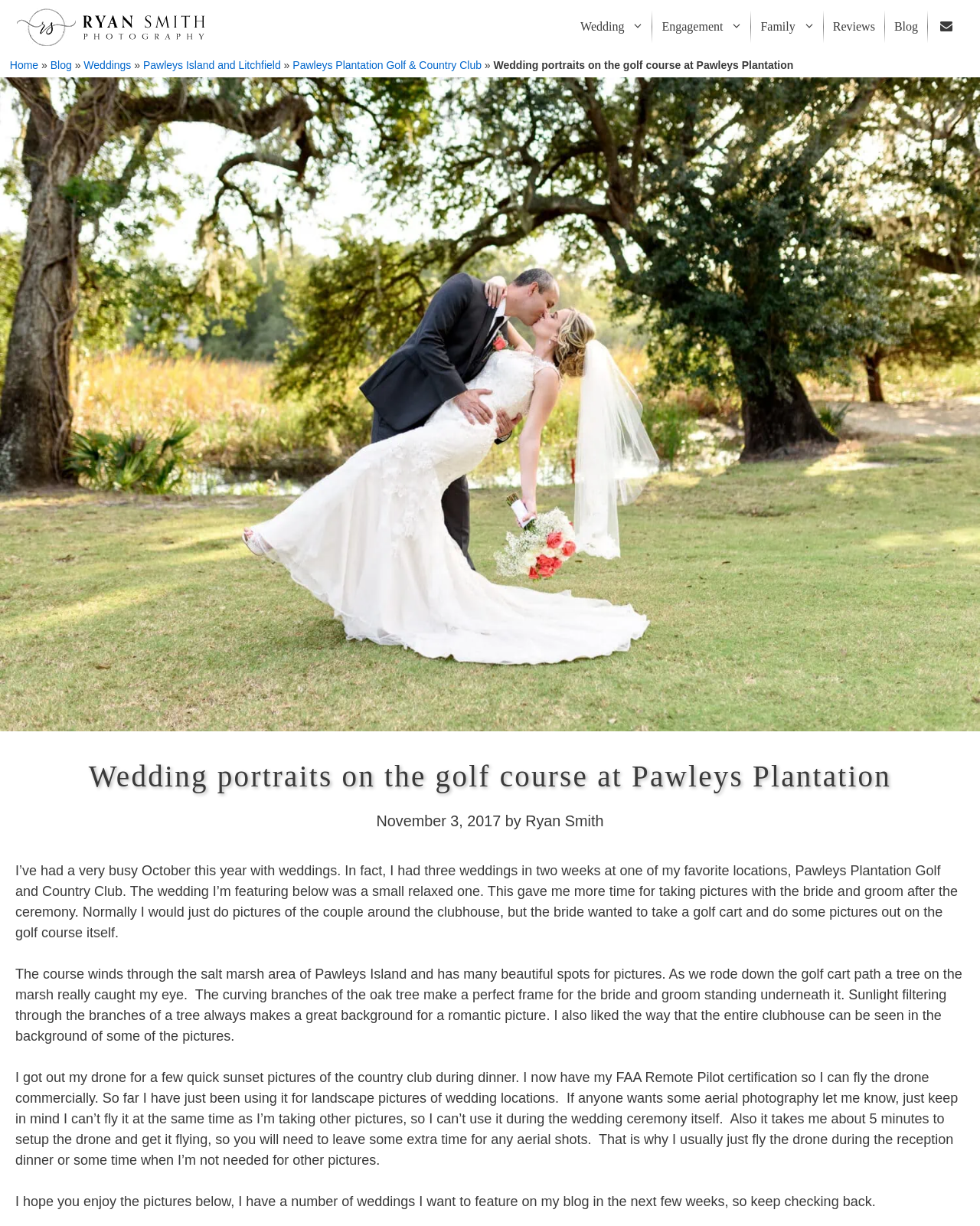Identify the bounding box coordinates for the element that needs to be clicked to fulfill this instruction: "View the 'Pawleys Island and Litchfield' page". Provide the coordinates in the format of four float numbers between 0 and 1: [left, top, right, bottom].

[0.146, 0.048, 0.286, 0.058]